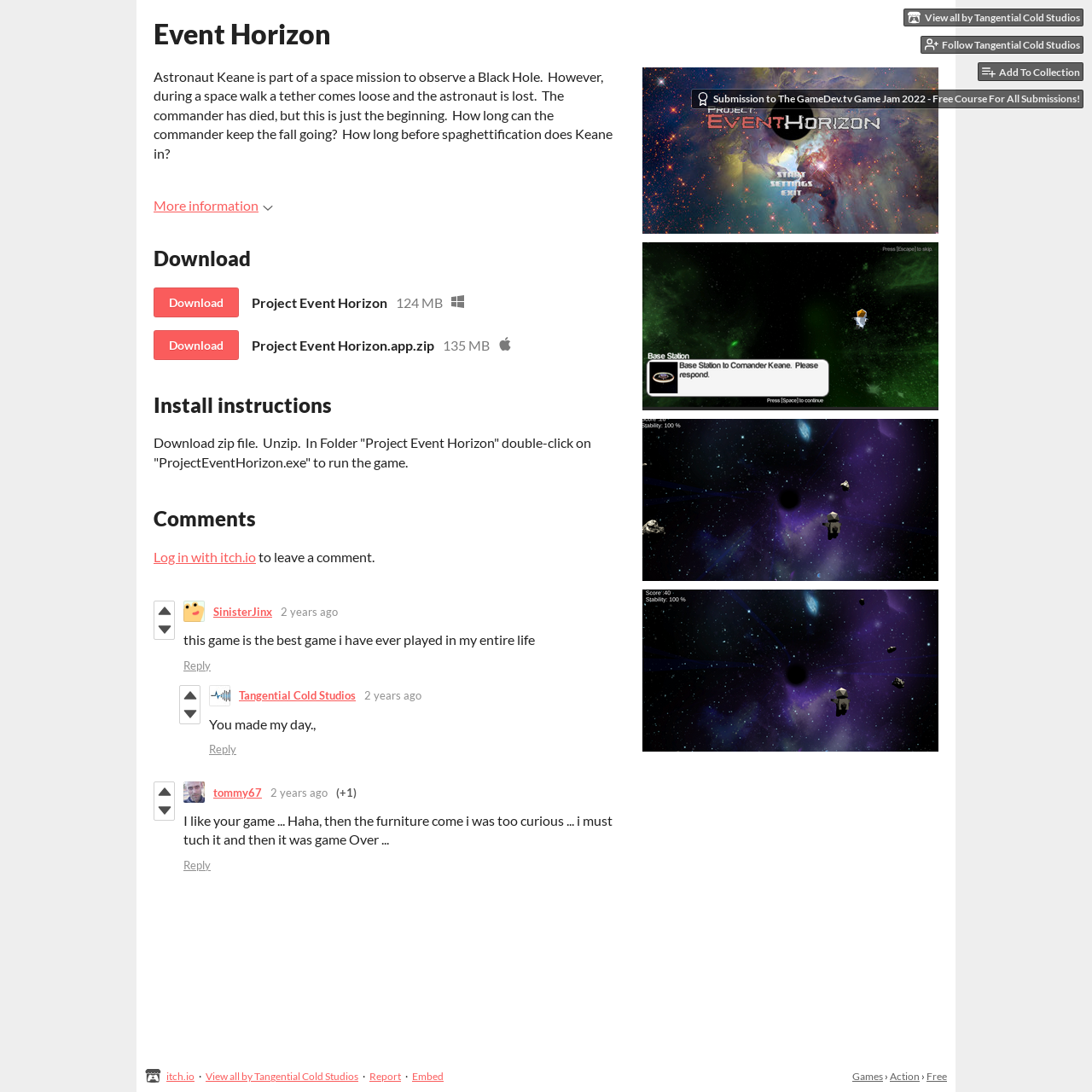Provide your answer in a single word or phrase: 
What is the size of the 'Project Event Horizon' download?

124 MB